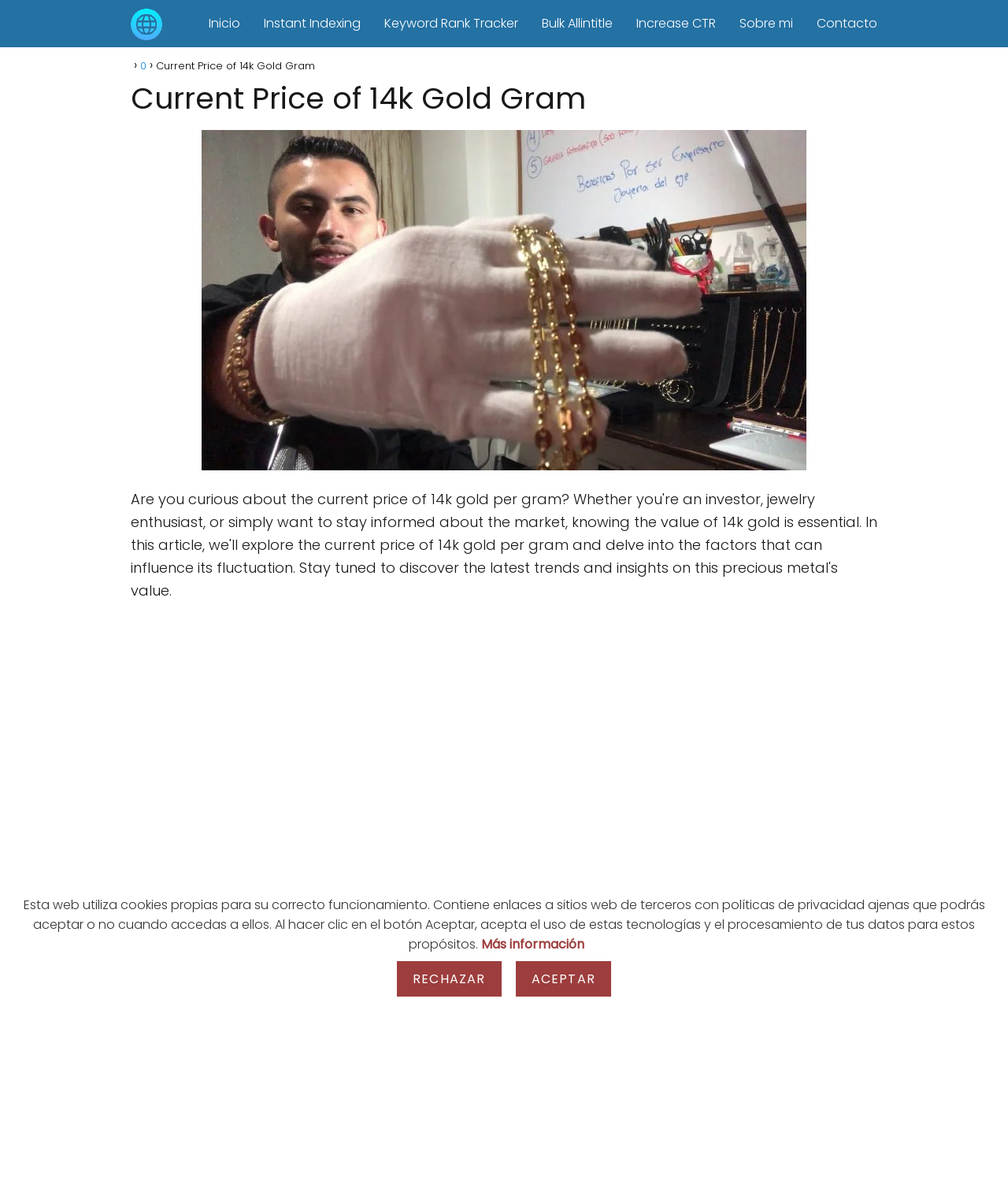Find the bounding box coordinates of the element to click in order to complete the given instruction: "go to the Keyword Rank Tracker page."

[0.381, 0.012, 0.514, 0.027]